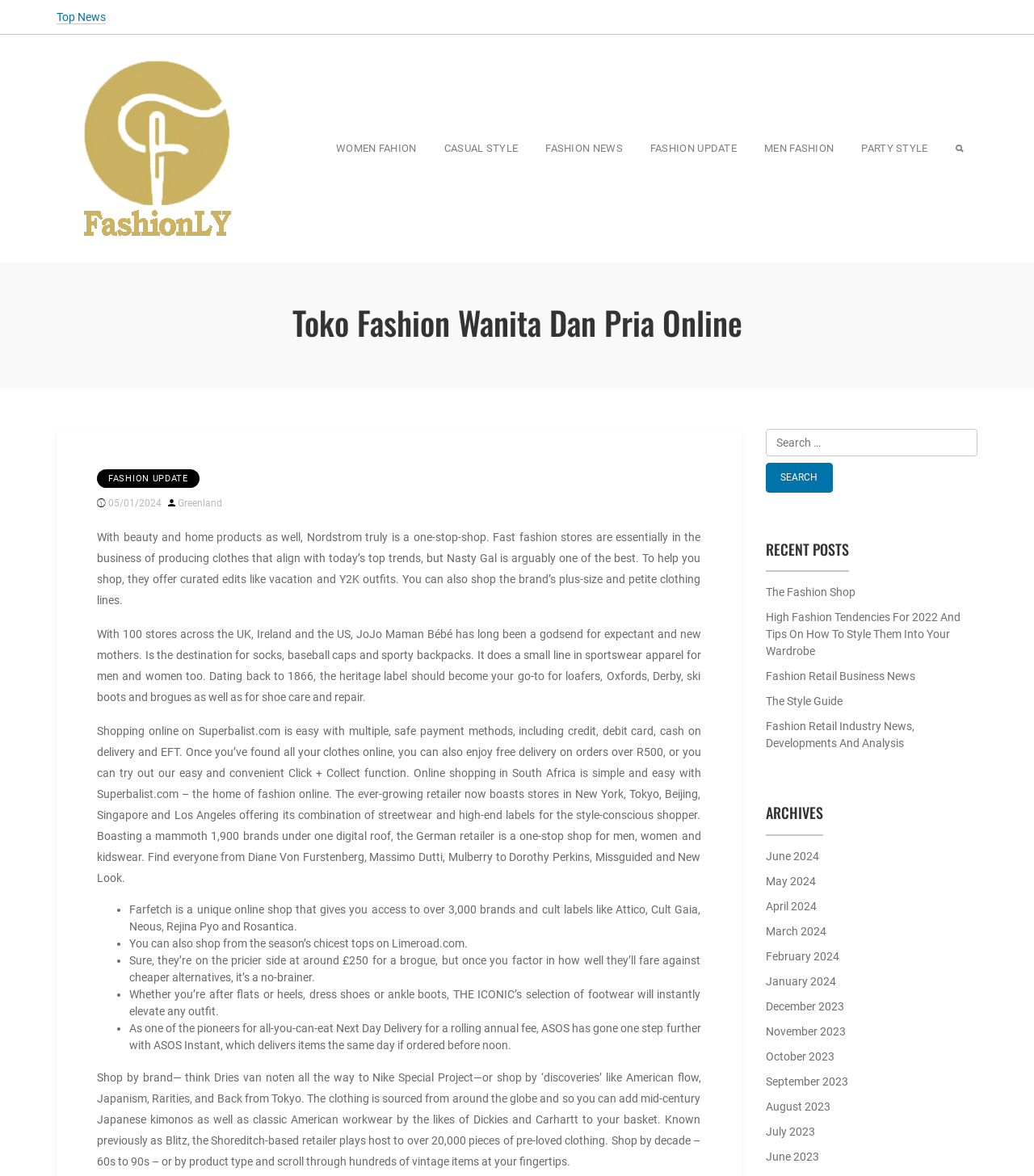What is the purpose of the search box?
Look at the screenshot and give a one-word or phrase answer.

To search for products